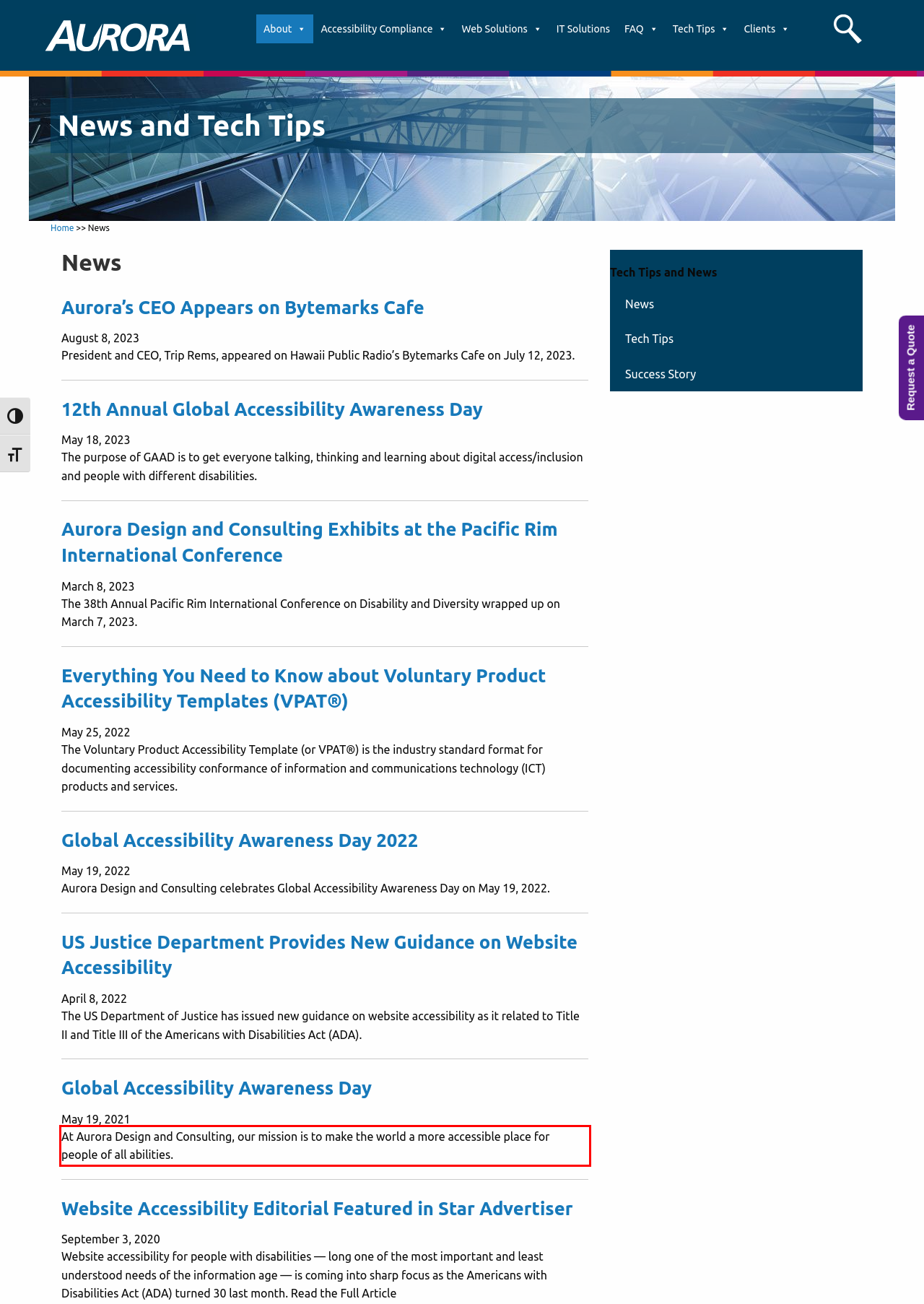Analyze the screenshot of the webpage that features a red bounding box and recognize the text content enclosed within this red bounding box.

At Aurora Design and Consulting, our mission is to make the world a more accessible place for people of all abilities.